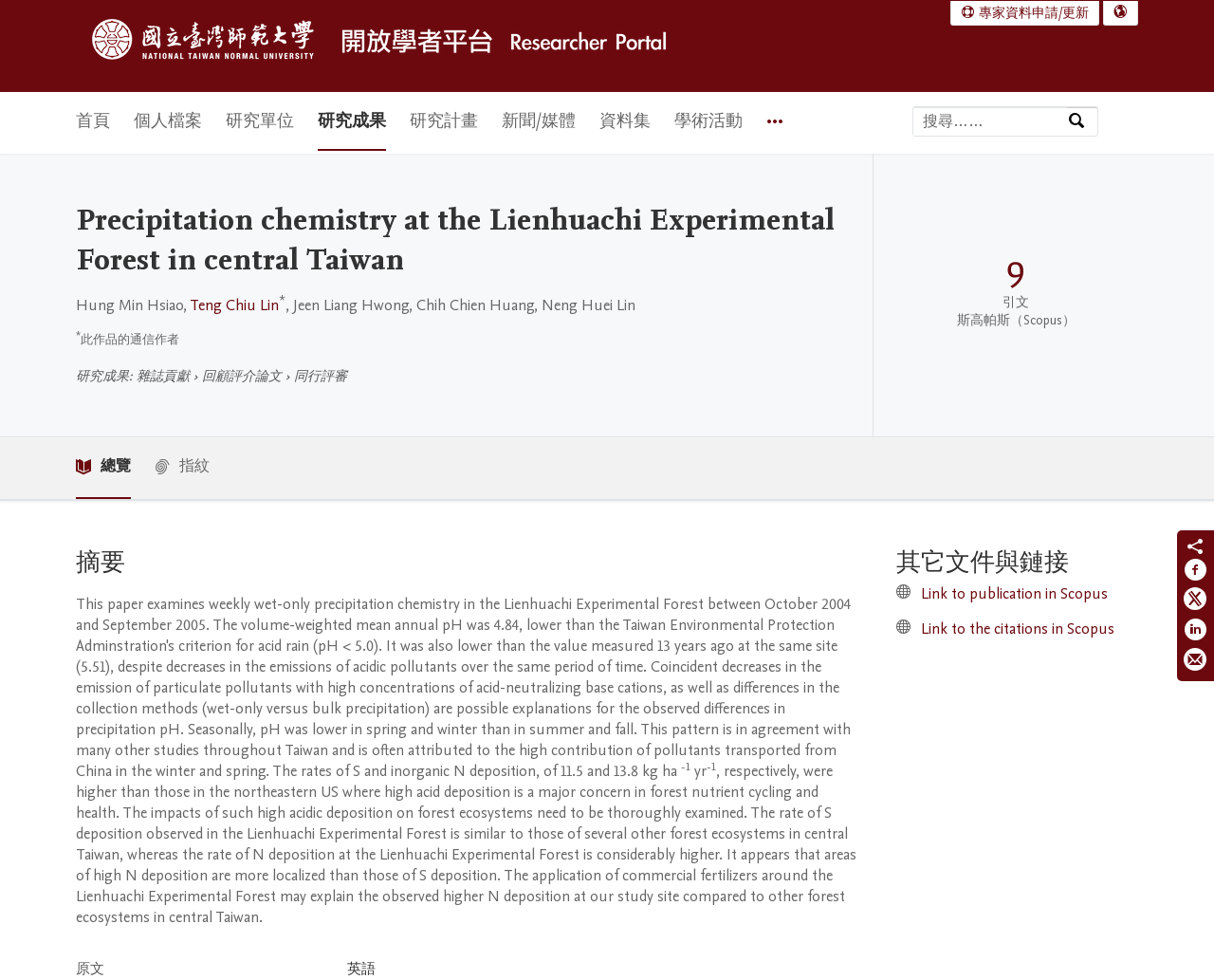Please respond in a single word or phrase: 
What is the purpose of the '選擇語言' button?

To select a language